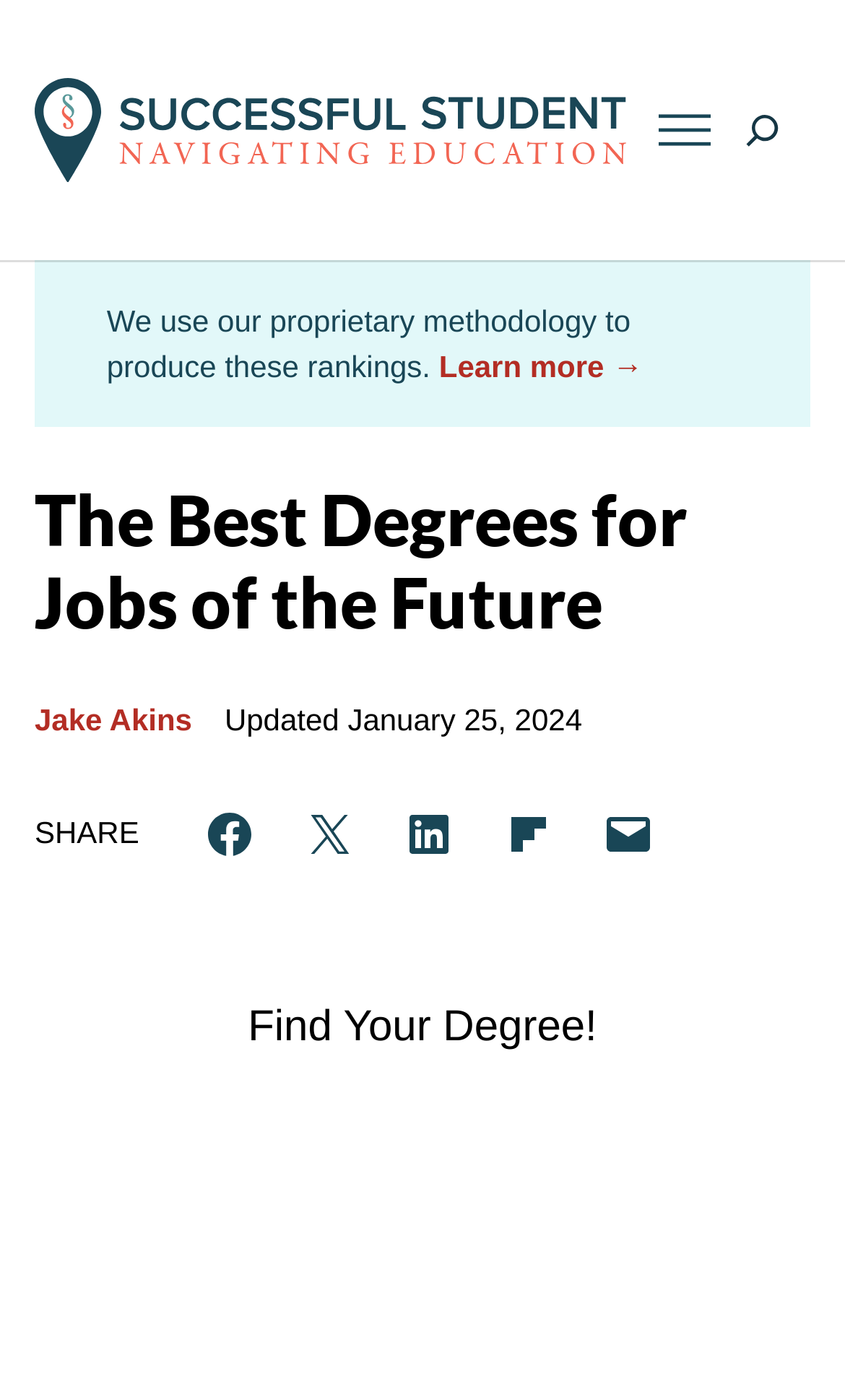Generate the text content of the main headline of the webpage.

The Best Degrees for Jobs of the Future